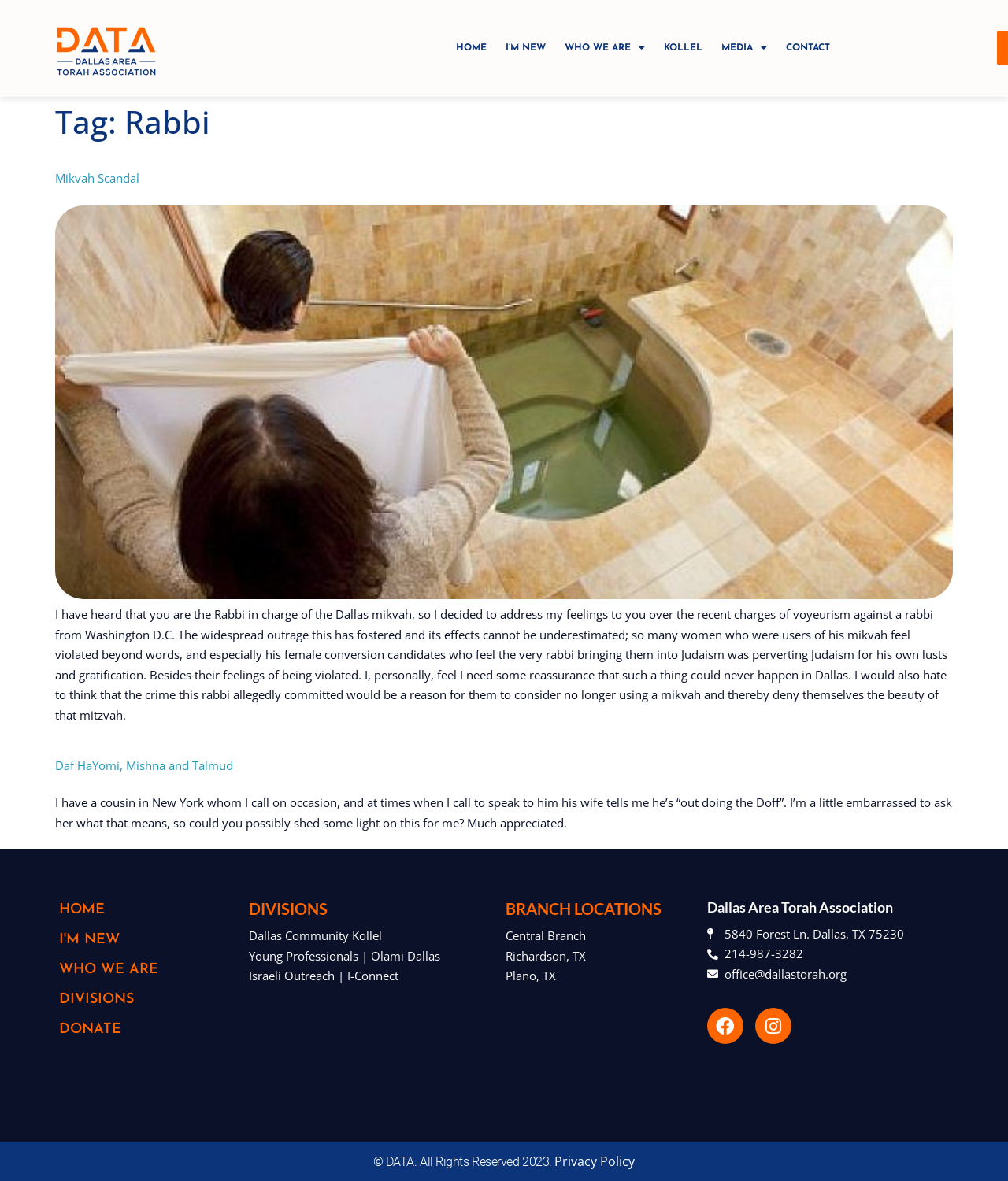Locate the bounding box coordinates of the area where you should click to accomplish the instruction: "Read the article about Mikvah Scandal".

[0.055, 0.13, 0.945, 0.614]